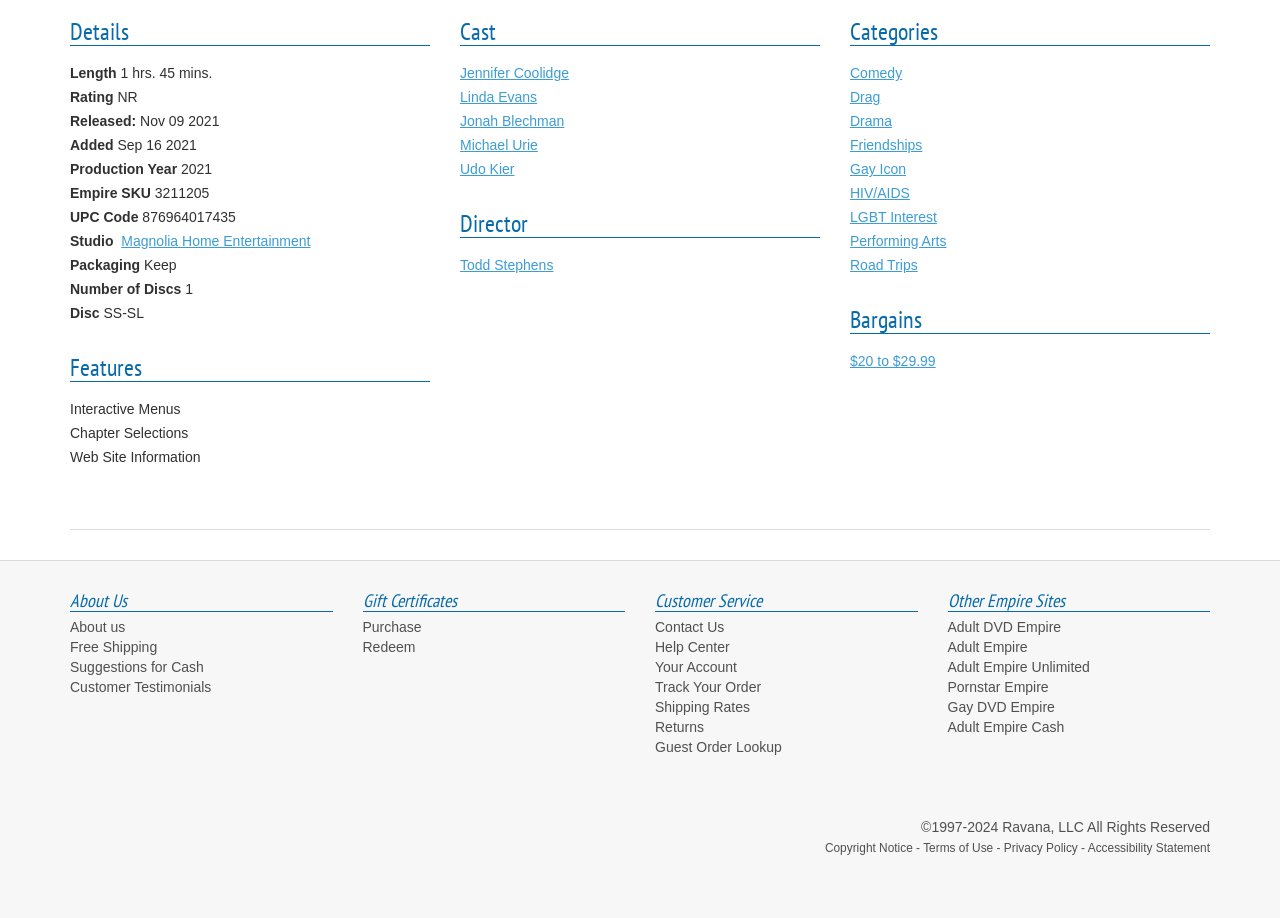Using the description: "Road Trips", identify the bounding box of the corresponding UI element in the screenshot.

[0.664, 0.28, 0.717, 0.297]